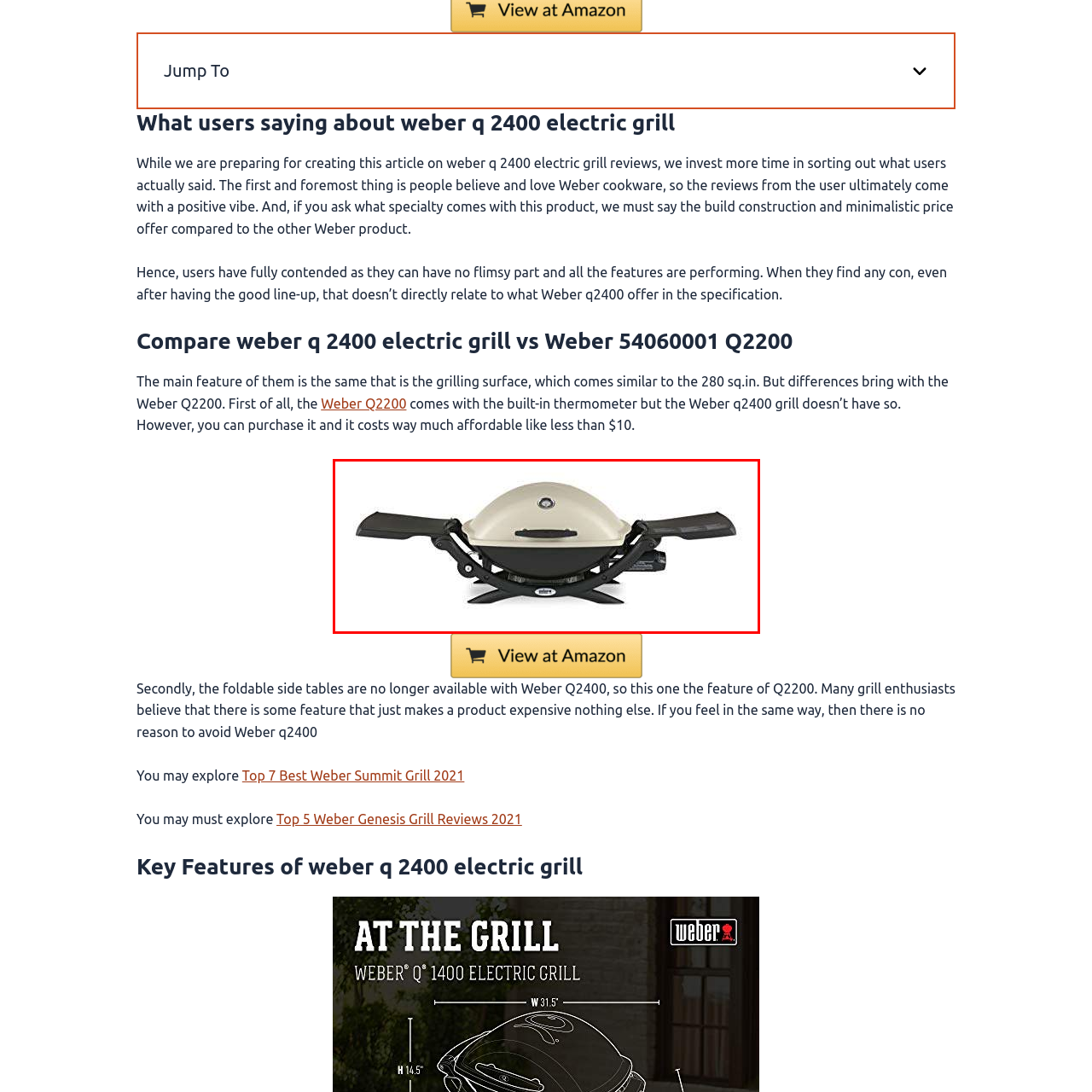Direct your attention to the red-outlined image and answer the question in a word or phrase: Is the Weber Q 2400 ideal for outdoor cooking enthusiasts?

Yes